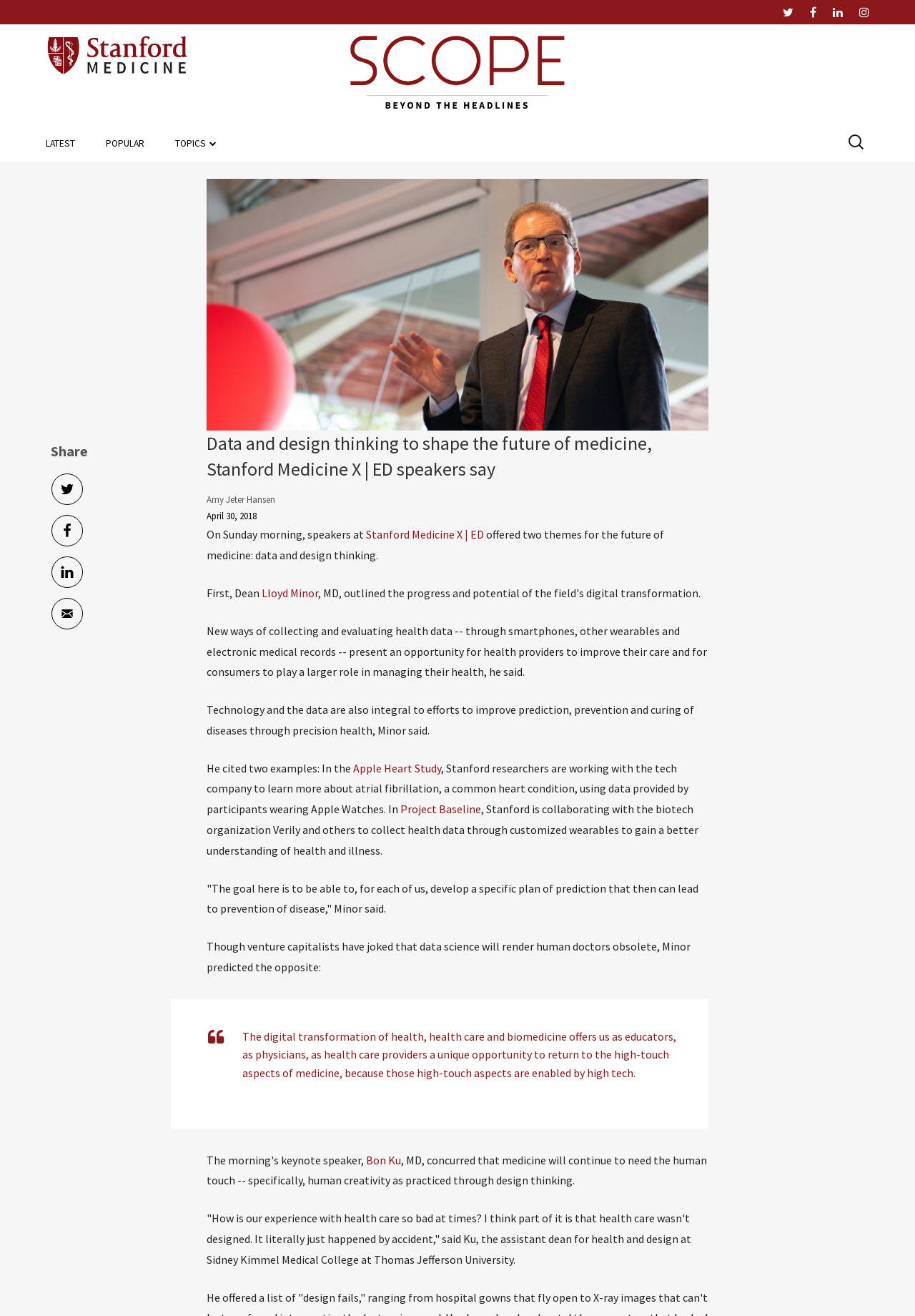What is the topic of the article?
Provide a detailed answer to the question using information from the image.

I inferred the topic of the article by reading the headings and the content of the article. The headings mention 'Data and design thinking to shape the future of medicine' and the content discusses how data and design thinking can improve healthcare, so I concluded that the topic of the article is the future of medicine.